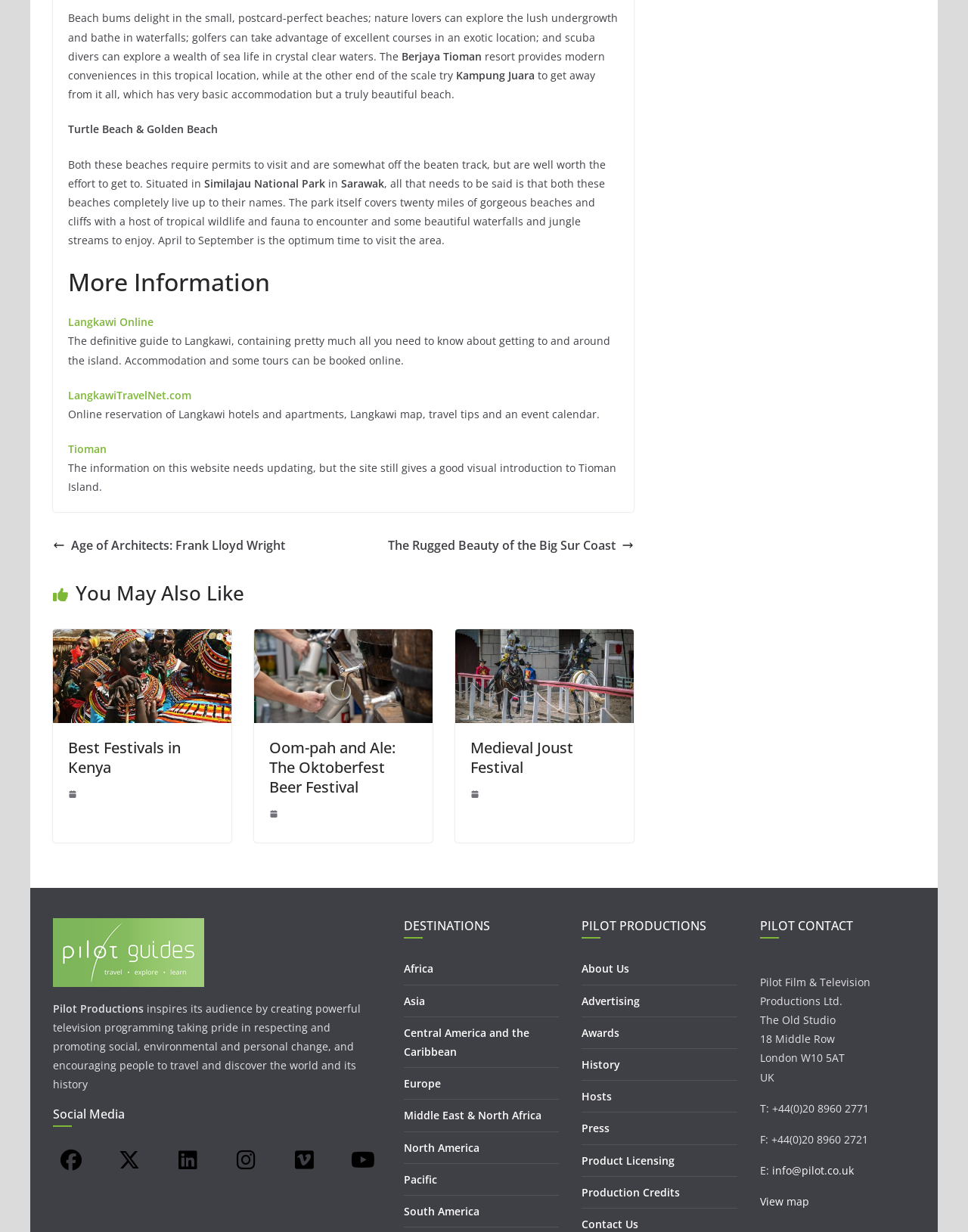Using the information in the image, give a detailed answer to the following question: What is the name of the resort mentioned in the text?

The question asks for the name of the resort mentioned in the text. After carefully reading the text, I found that the resort mentioned is 'Berjaya Tioman' which is located in a tropical location and provides modern conveniences.